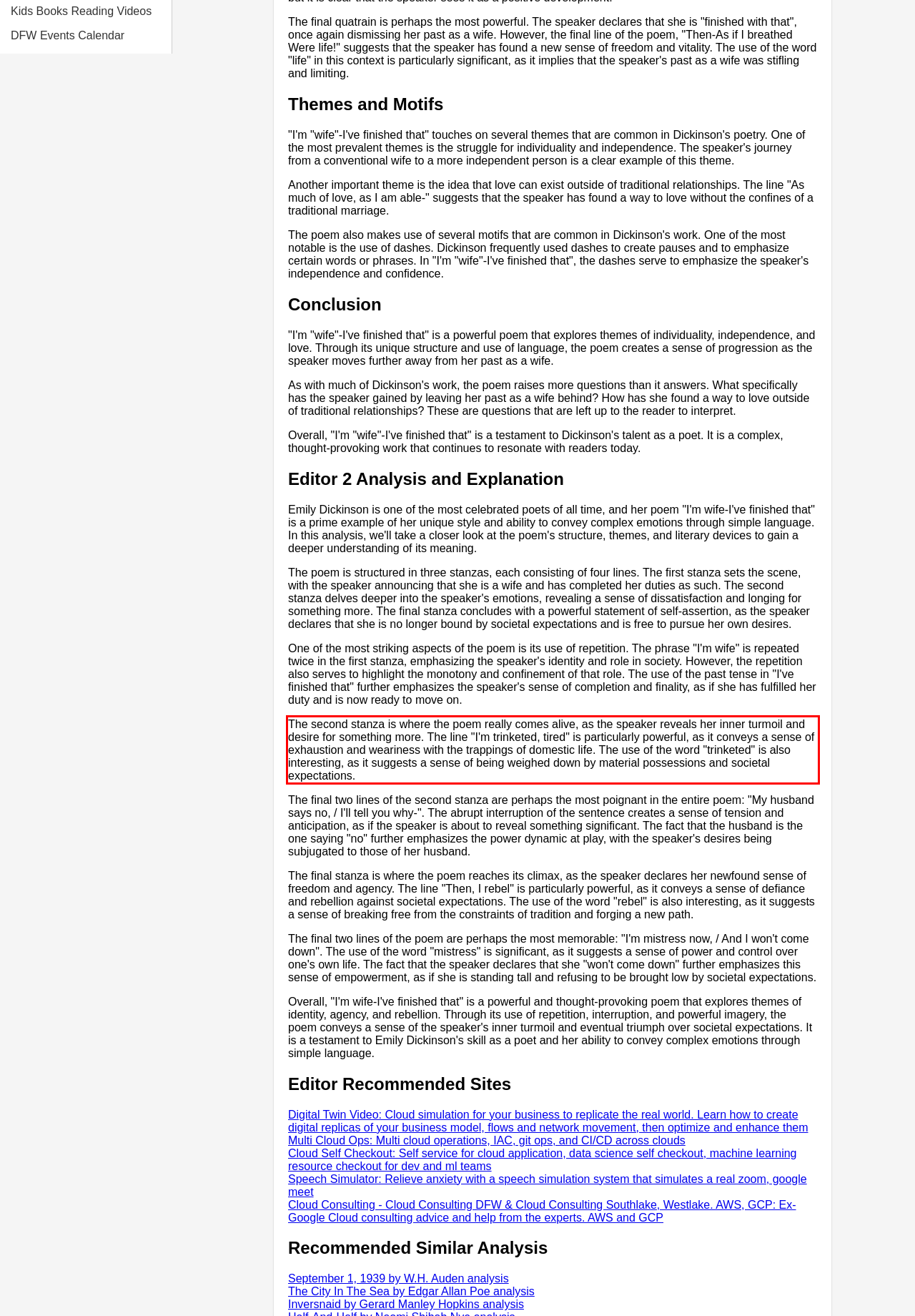Within the screenshot of a webpage, identify the red bounding box and perform OCR to capture the text content it contains.

The second stanza is where the poem really comes alive, as the speaker reveals her inner turmoil and desire for something more. The line "I'm trinketed, tired" is particularly powerful, as it conveys a sense of exhaustion and weariness with the trappings of domestic life. The use of the word "trinketed" is also interesting, as it suggests a sense of being weighed down by material possessions and societal expectations.